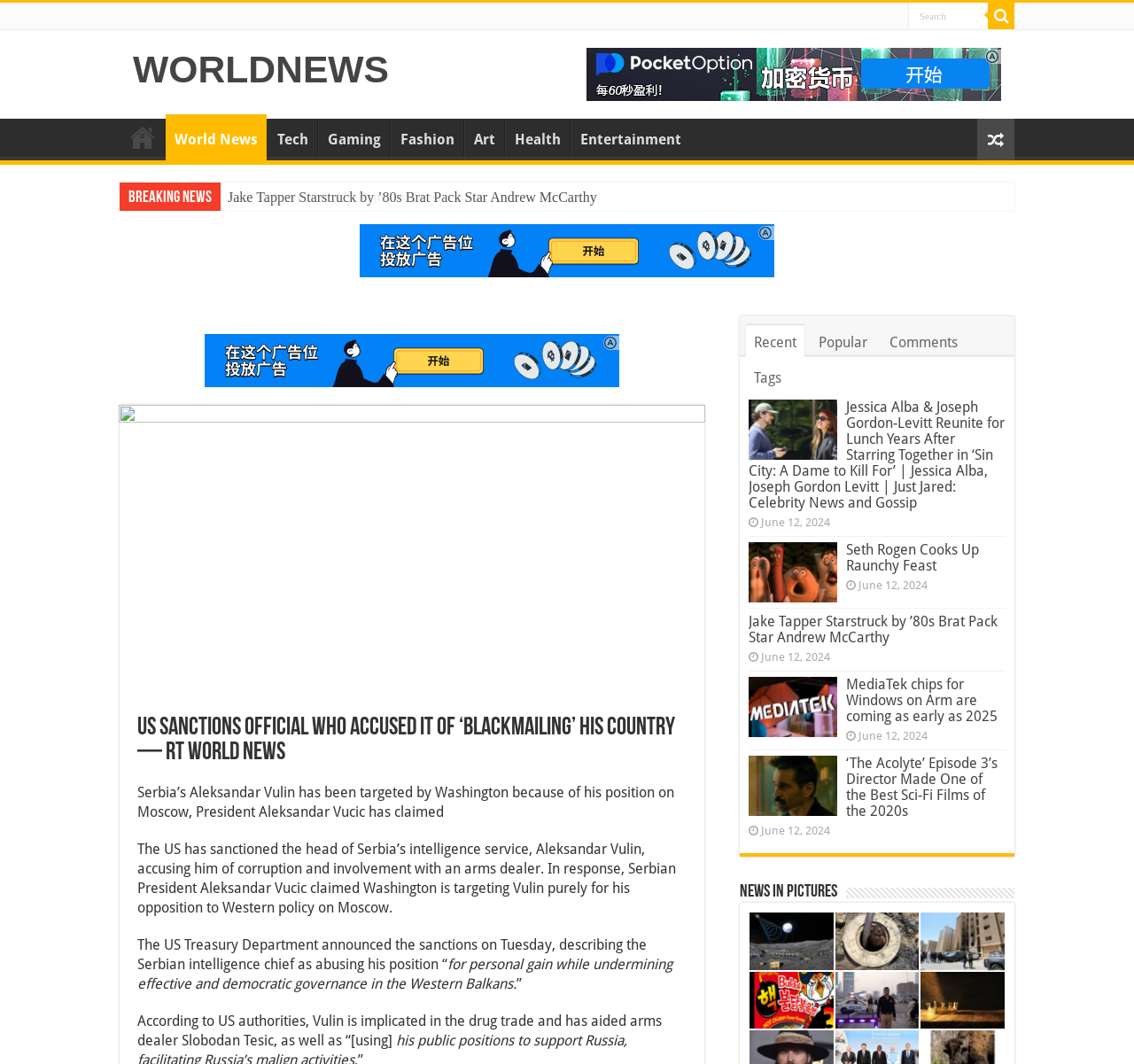Examine the image and give a thorough answer to the following question:
What is the name of the news website?

I determined the answer by looking at the heading element with the text 'WORLDNEWS' and the link element with the text 'RT World News'.